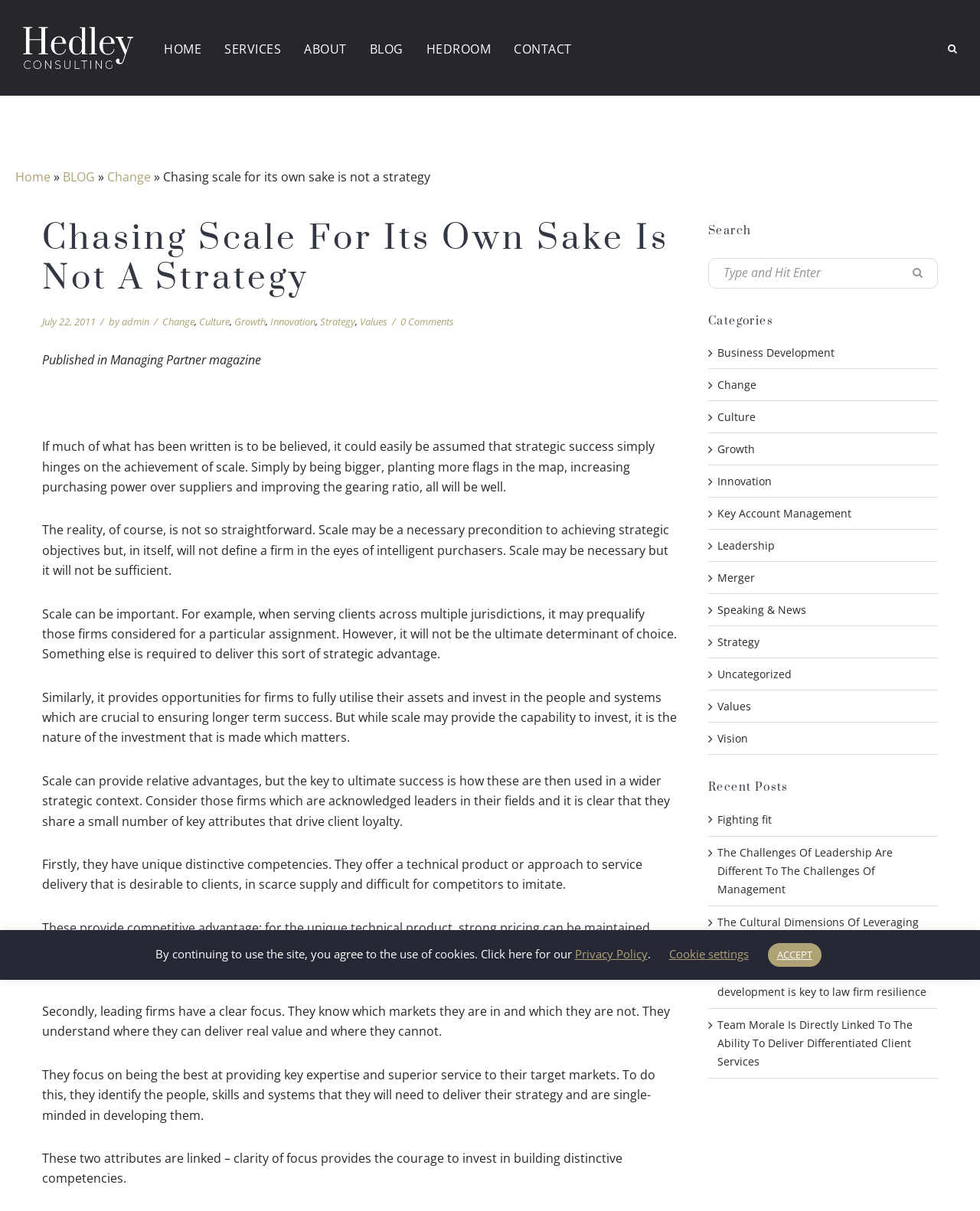Please identify the bounding box coordinates of the region to click in order to complete the given instruction: "Type in the search box". The coordinates should be four float numbers between 0 and 1, i.e., [left, top, right, bottom].

[0.703, 0.034, 0.961, 0.046]